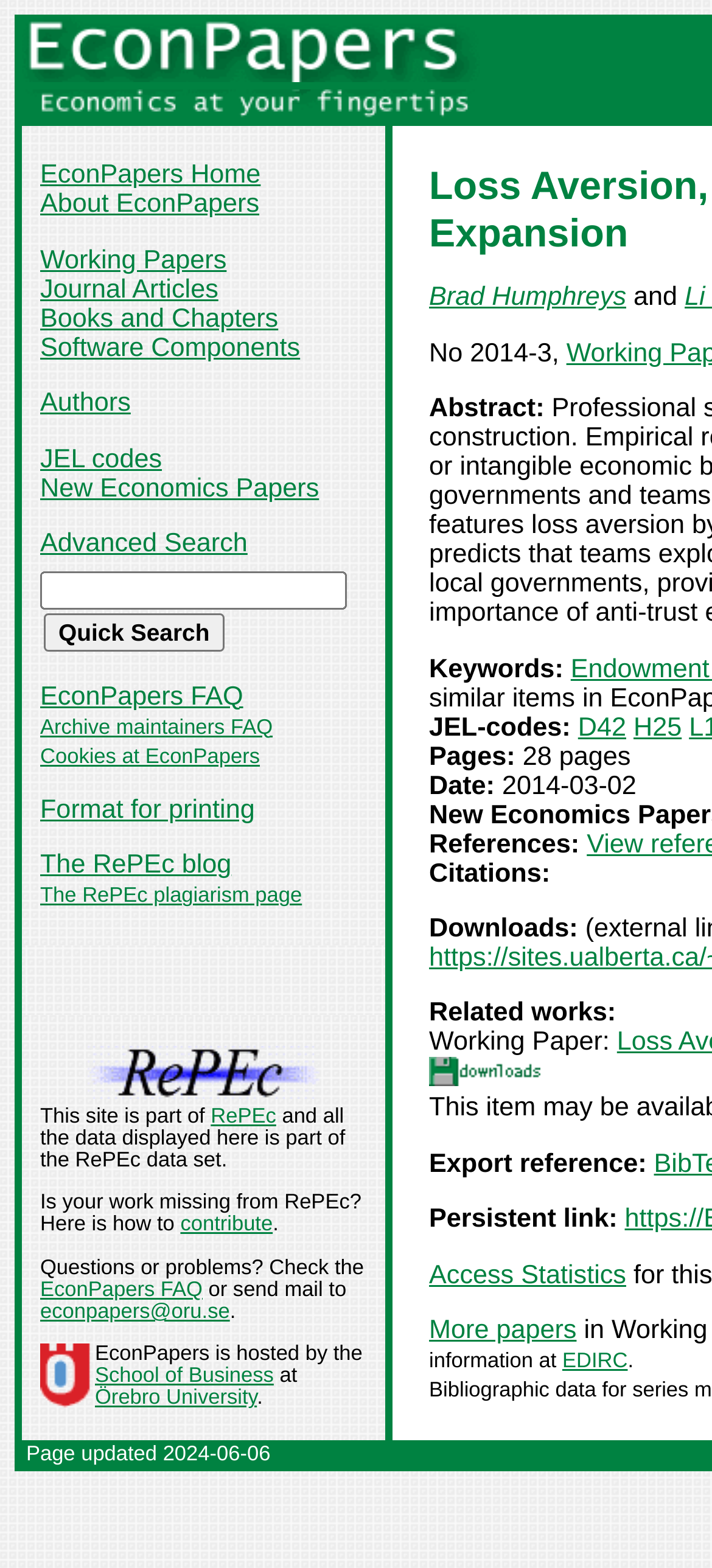Analyze the image and give a detailed response to the question:
What is the date of the paper?

The date of the paper can be found in the metadata section, where it is written as 'Date: 2014-03-02'.